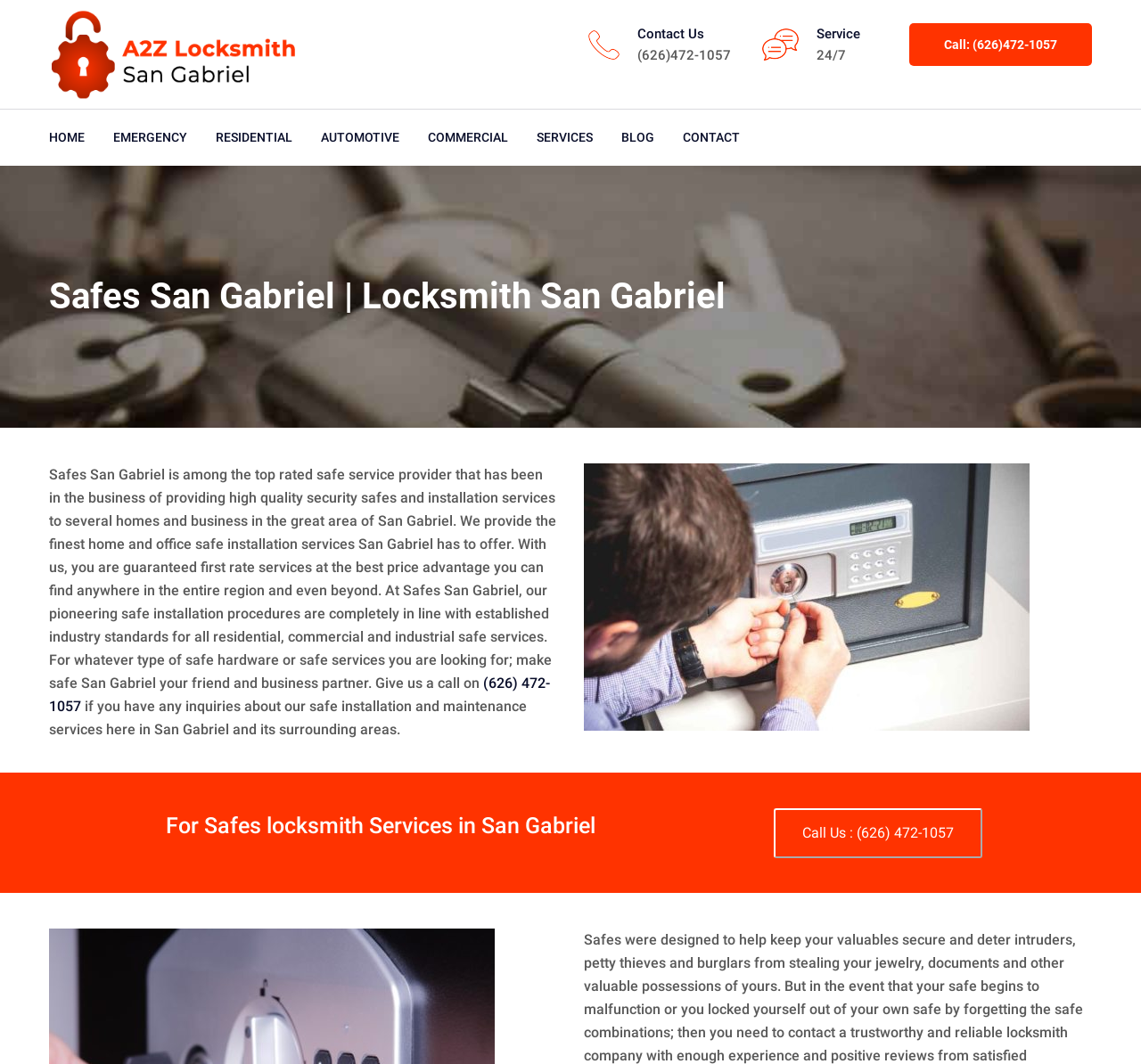Determine the bounding box coordinates for the element that should be clicked to follow this instruction: "Click the 'CONTACT' link". The coordinates should be given as four float numbers between 0 and 1, in the format [left, top, right, bottom].

[0.586, 0.103, 0.661, 0.156]